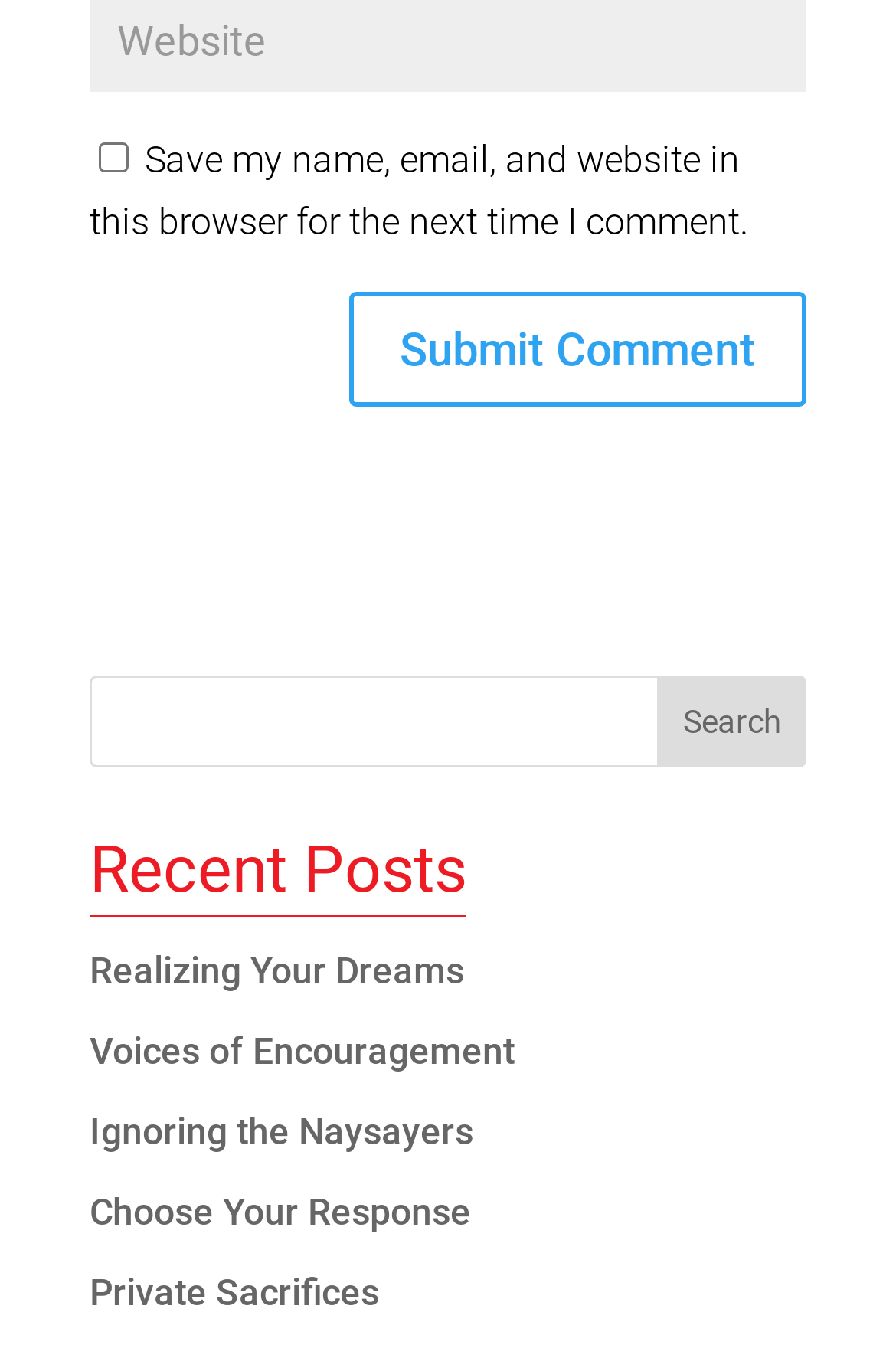What is the position of the 'Submit Comment' button?
From the details in the image, answer the question comprehensively.

The 'Submit Comment' button has a y1 coordinate of 0.212, which is smaller than the y1 coordinate of the search bar (0.492). This indicates that the button is located above the search bar.